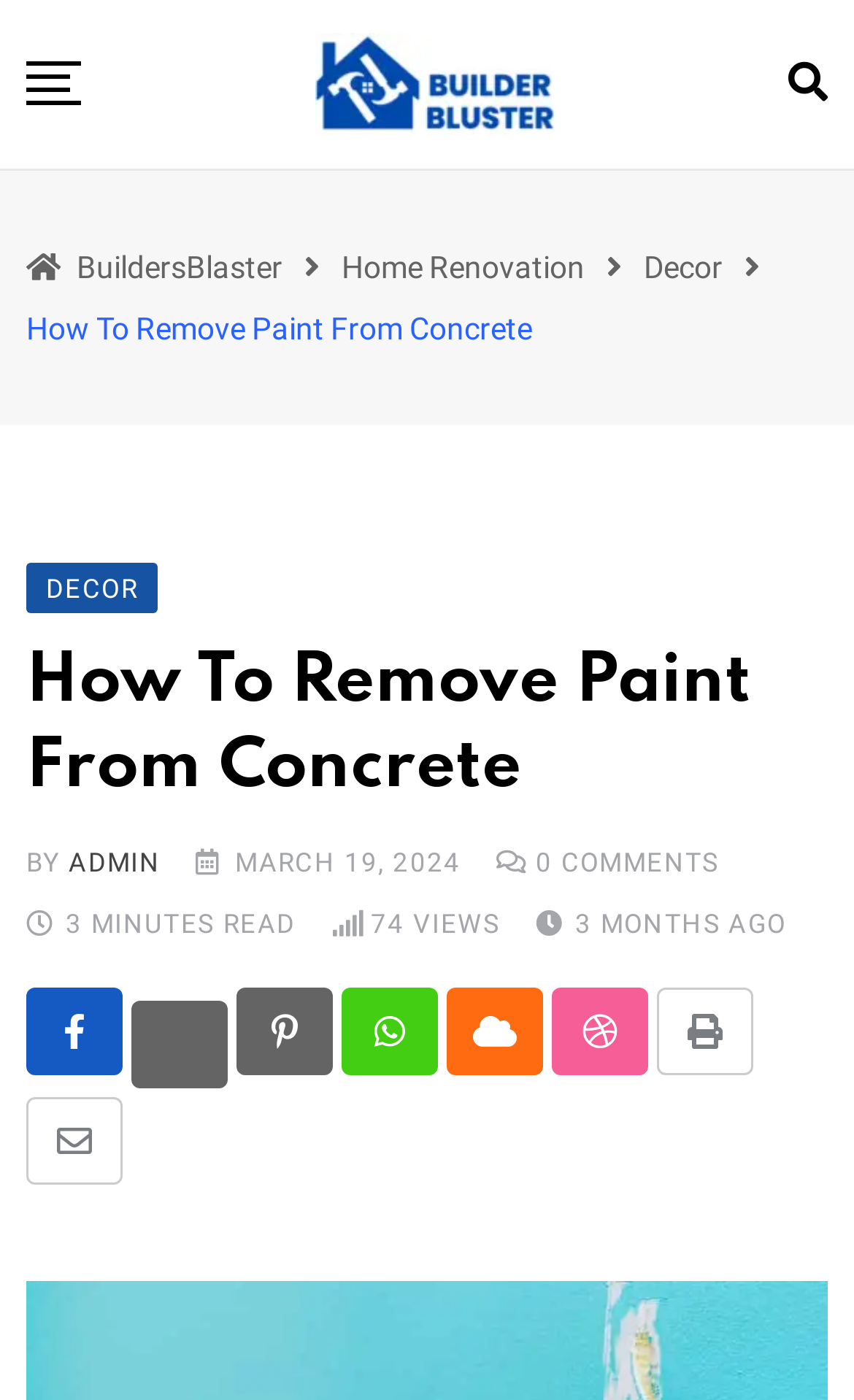Please reply to the following question with a single word or a short phrase:
What is the date of publication of the article?

March 19, 2024